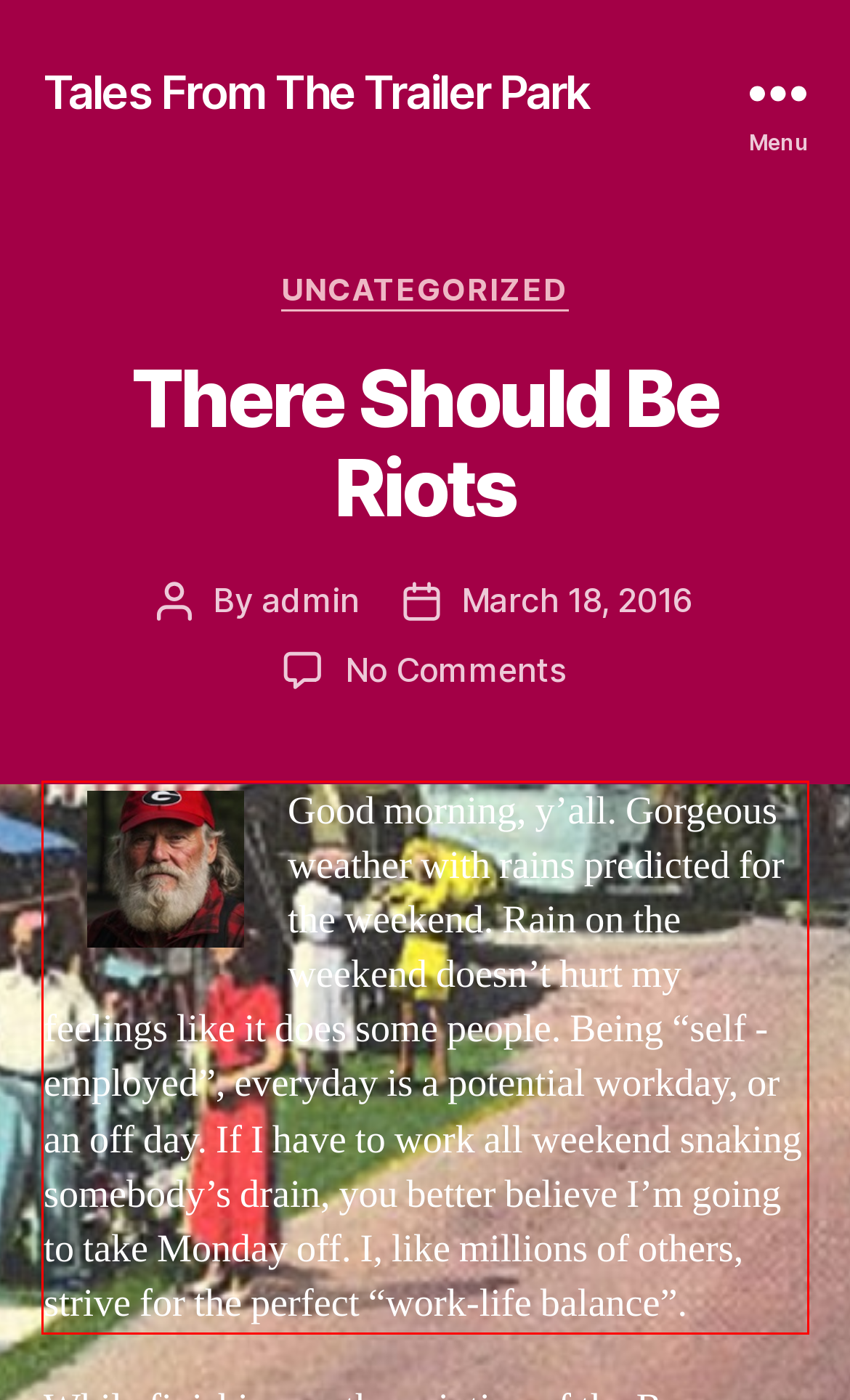Given a screenshot of a webpage, locate the red bounding box and extract the text it encloses.

Good morning, y’all. Gorgeous weather with rains predicted for the weekend. Rain on the weekend doesn’t hurt my feelings like it does some people. Being “self -employed”, everyday is a potential workday, or an off day. If I have to work all weekend snaking somebody’s drain, you better believe I’m going to take Monday off. I, like millions of others, strive for the perfect “work-life balance”.